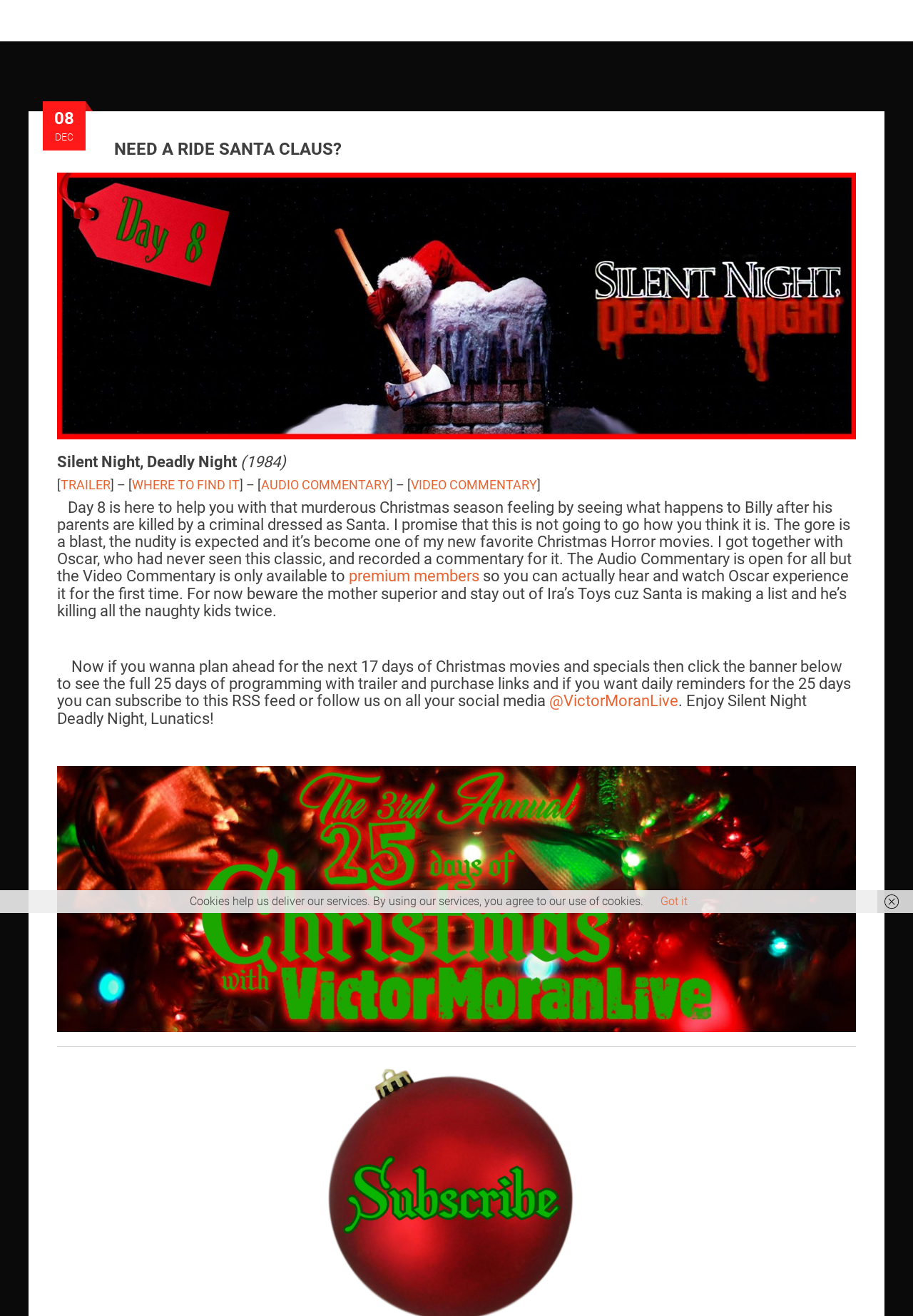Provide the bounding box coordinates of the area you need to click to execute the following instruction: "Follow Victor Moran Live on social media".

[0.602, 0.526, 0.743, 0.54]